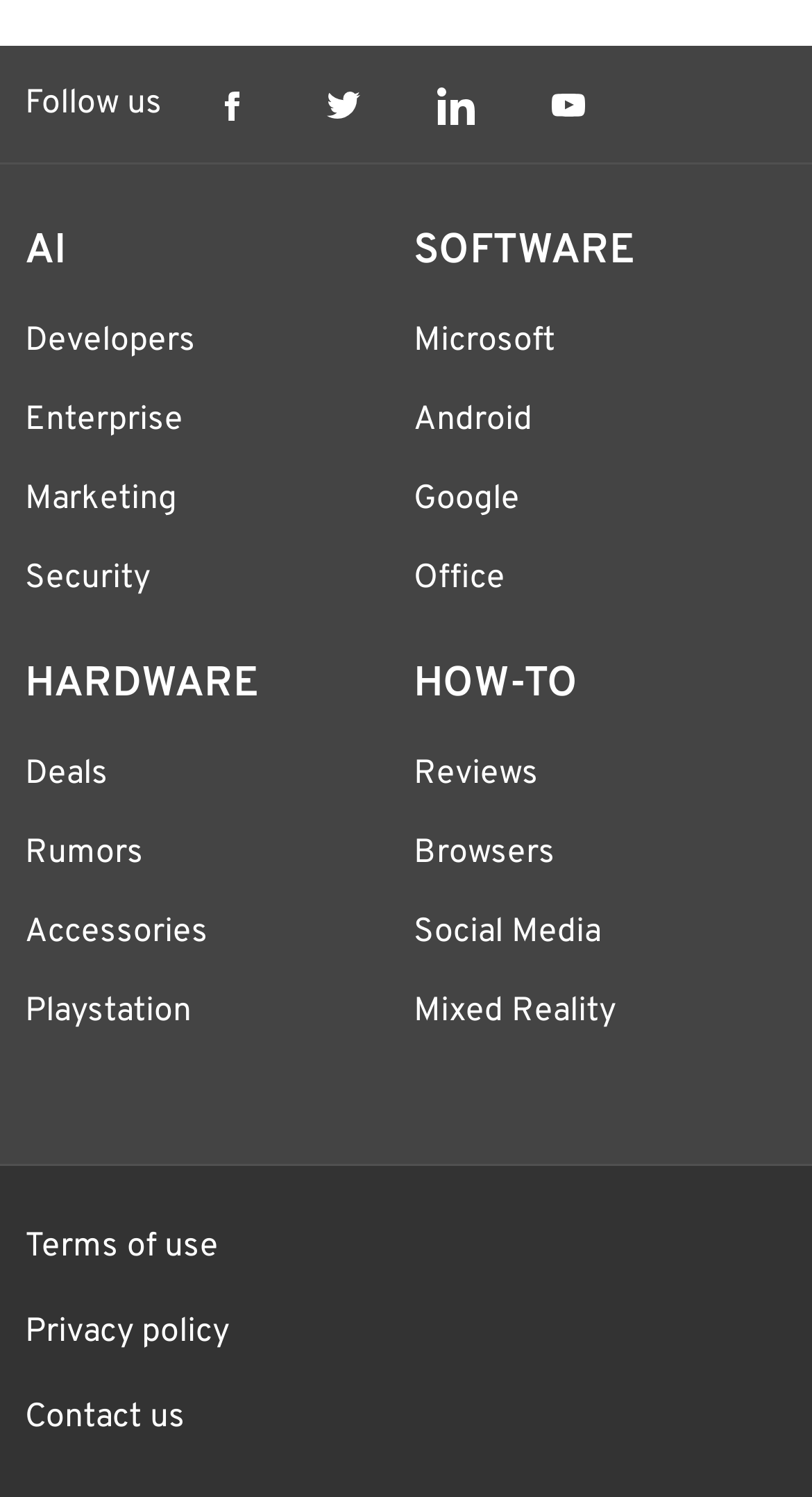Specify the bounding box coordinates of the element's region that should be clicked to achieve the following instruction: "Learn about AI". The bounding box coordinates consist of four float numbers between 0 and 1, in the format [left, top, right, bottom].

[0.031, 0.154, 0.491, 0.182]